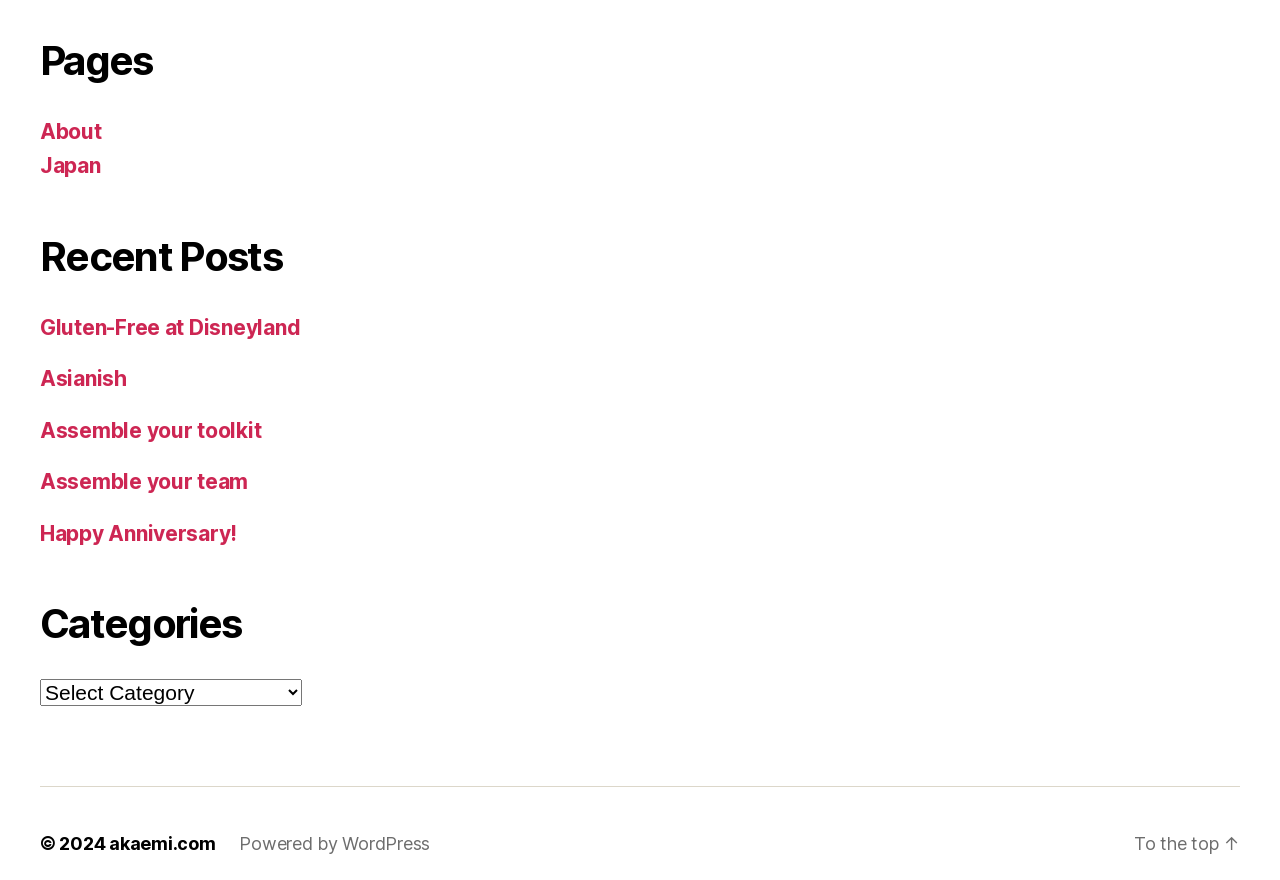How many navigation links are under 'Pages'? Using the information from the screenshot, answer with a single word or phrase.

2